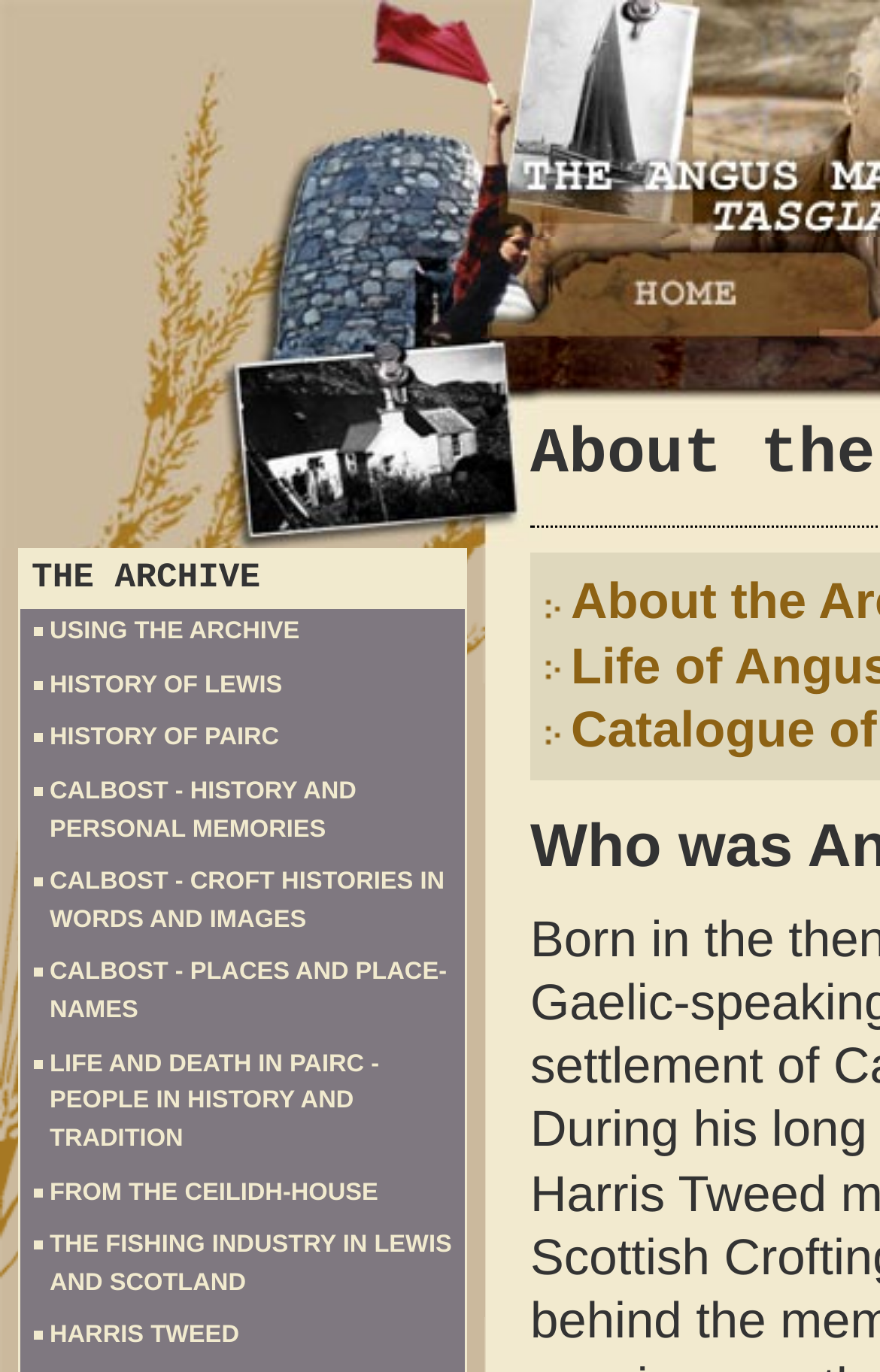Extract the main headline from the webpage and generate its text.

About the Archive - Mun an Tasglainn